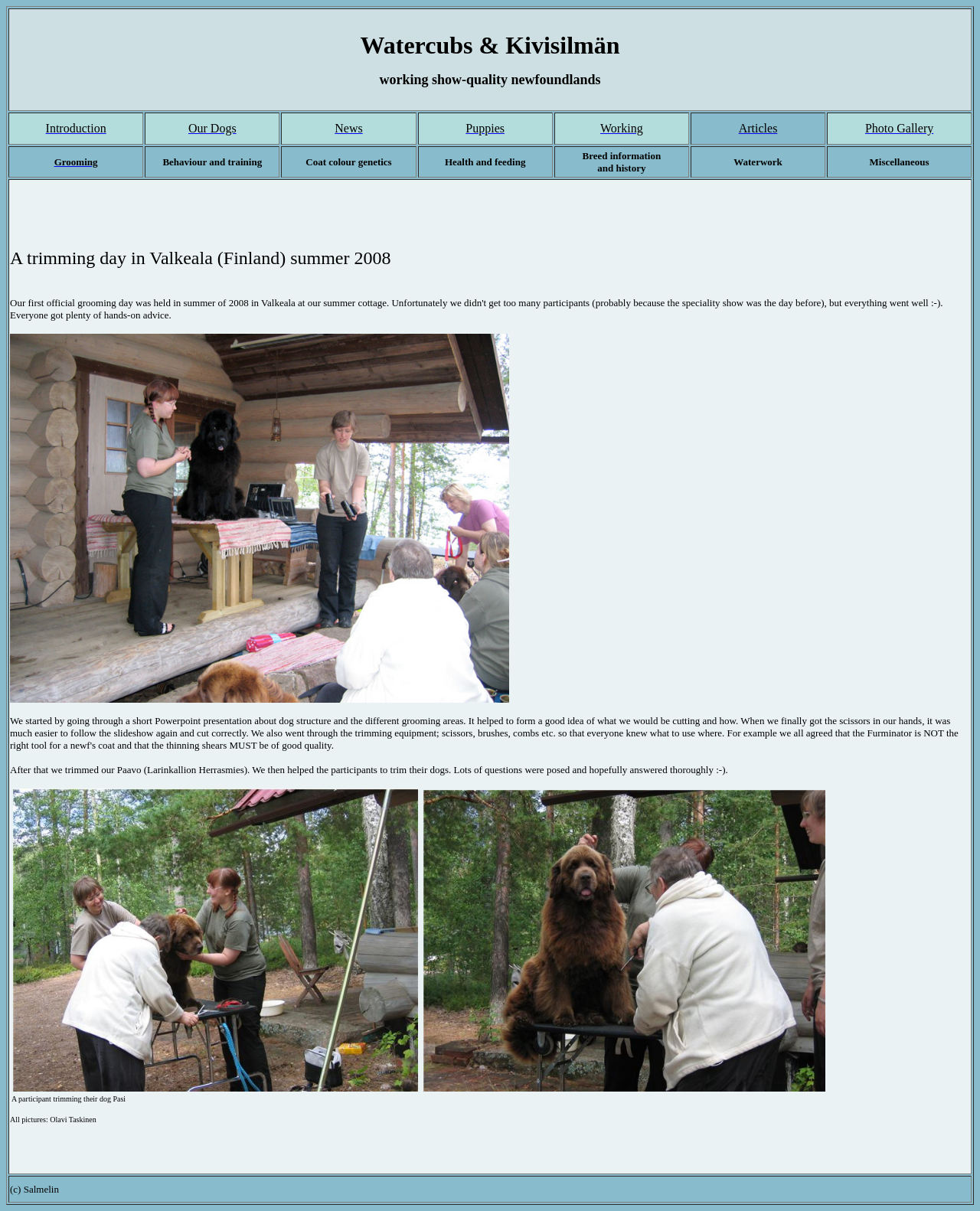Locate and provide the bounding box coordinates for the HTML element that matches this description: "Behaviour and training".

[0.166, 0.129, 0.267, 0.138]